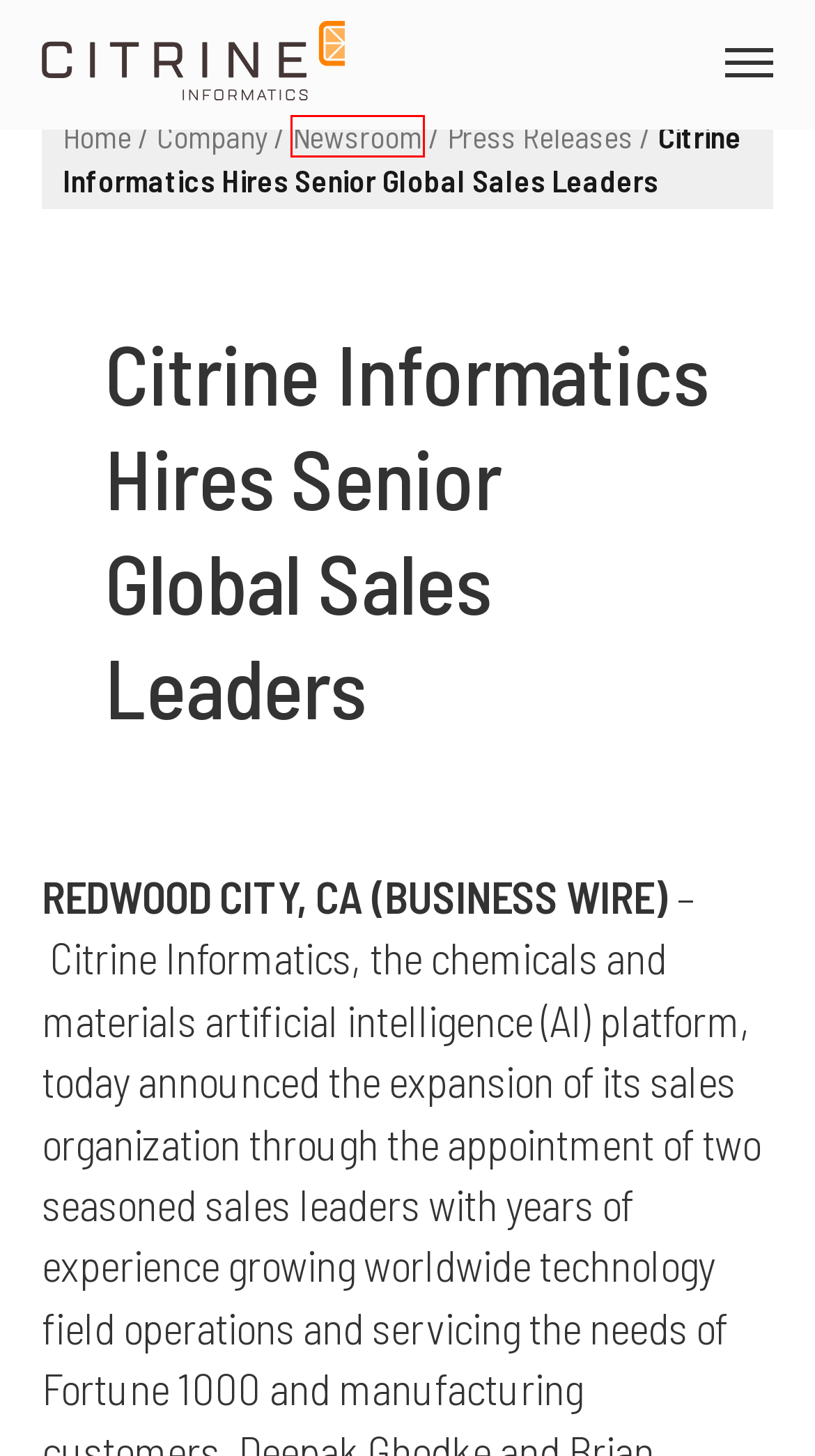Look at the screenshot of a webpage, where a red bounding box highlights an element. Select the best description that matches the new webpage after clicking the highlighted element. Here are the candidates:
A. Citrine Platform Overview: The AI Platform for Materials & Chemicals
B. Media Post Archive - Citrine Informatics
C. Chemical & Materials Development Platform | Citrine Informatics
D. Press Releases Archives - Citrine Informatics
E. Materials Informatics Careers | Citrine Informatics
F. AI Driven Materials Development Success Stories
G. About Citrine Informatics | The AI Platform for Materials & Chemicals
H. Copyright - Citrine Informatics: The AI Platform for Materials Development

B